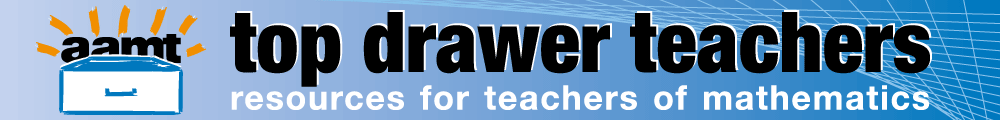Give a one-word or phrase response to the following question: What is the font color of the text 'top drawer teachers'?

Bold black